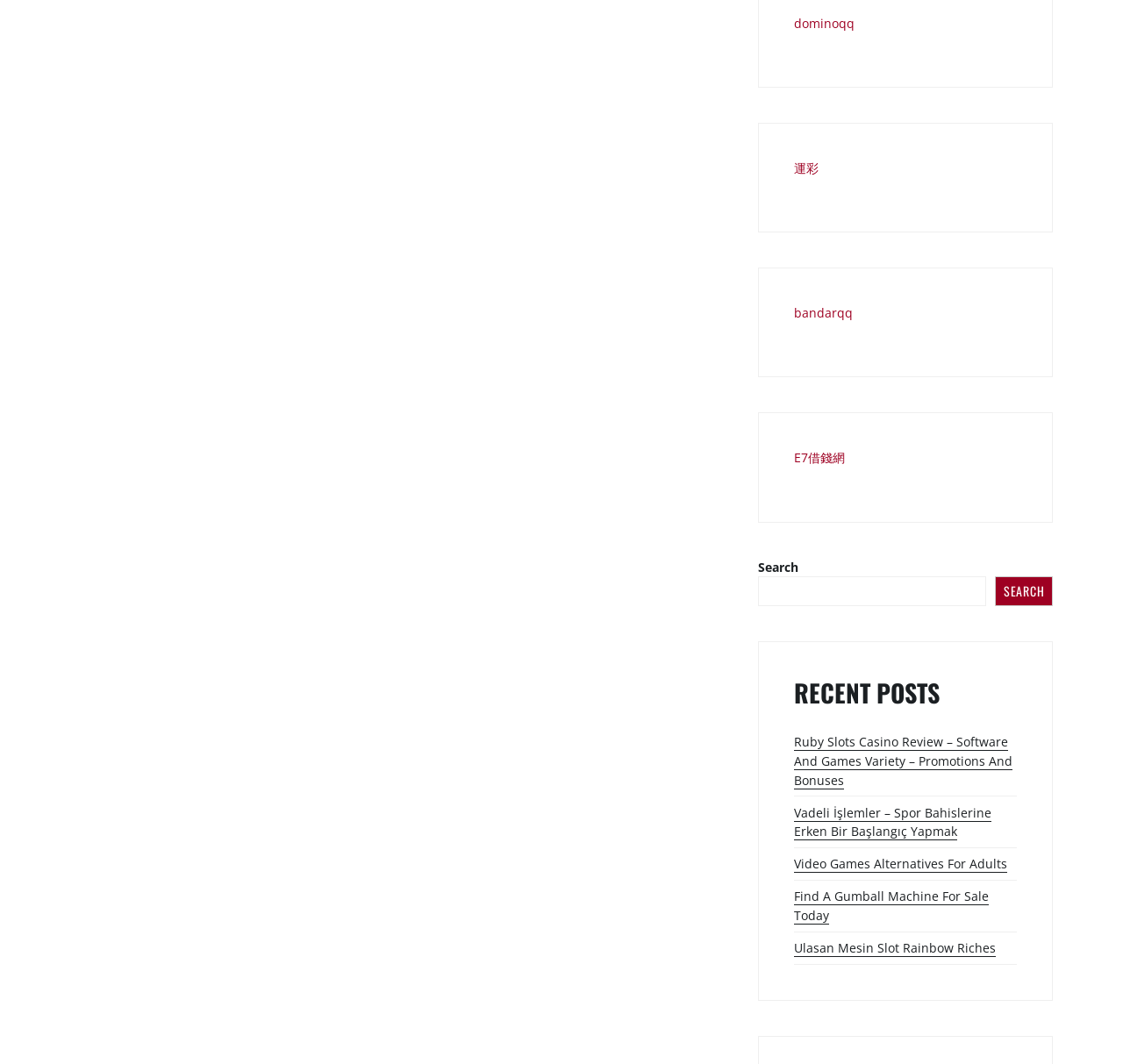Pinpoint the bounding box coordinates of the element that must be clicked to accomplish the following instruction: "search for something". The coordinates should be in the format of four float numbers between 0 and 1, i.e., [left, top, right, bottom].

[0.675, 0.524, 0.938, 0.57]